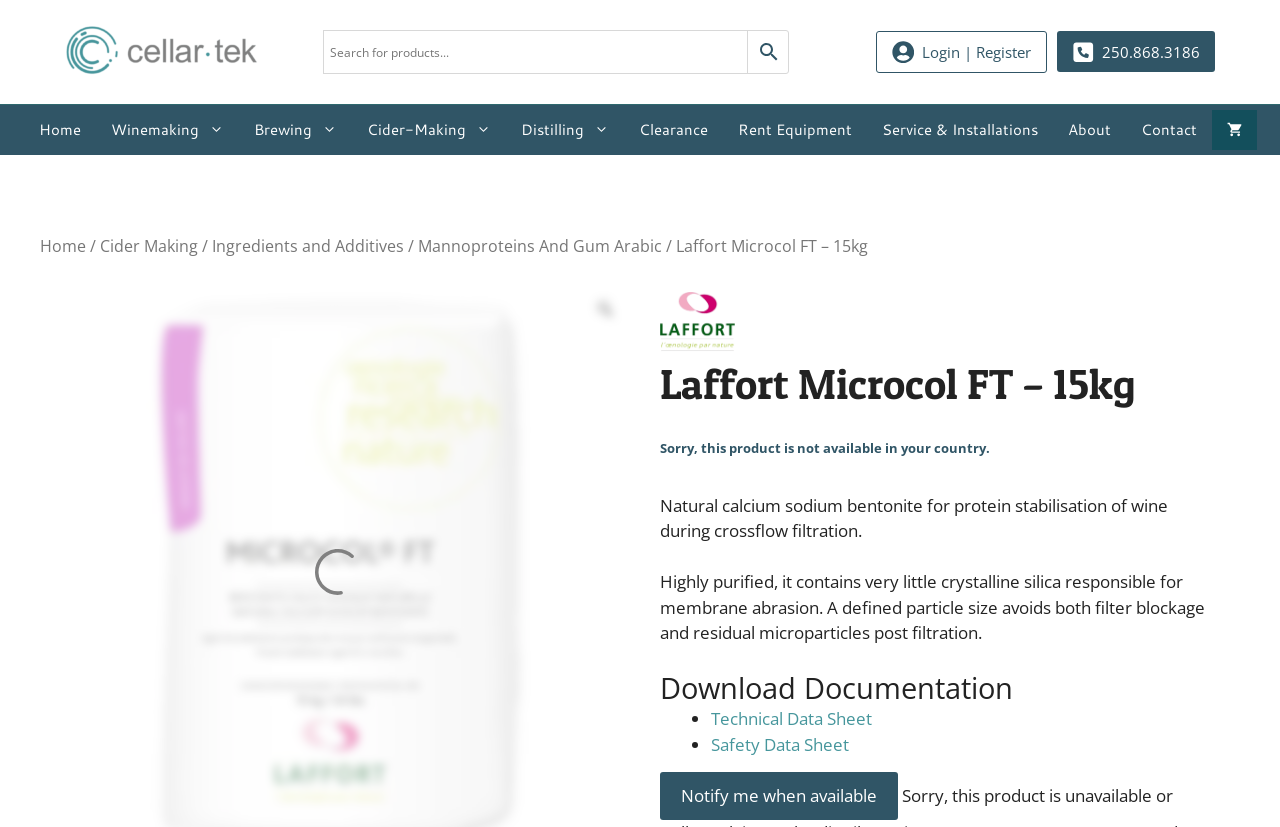Bounding box coordinates should be provided in the format (top-left x, top-left y, bottom-right x, bottom-right y) with all values between 0 and 1. Identify the bounding box for this UI element: Brewing Filtration Equipment & Media

[0.069, 0.639, 0.267, 0.659]